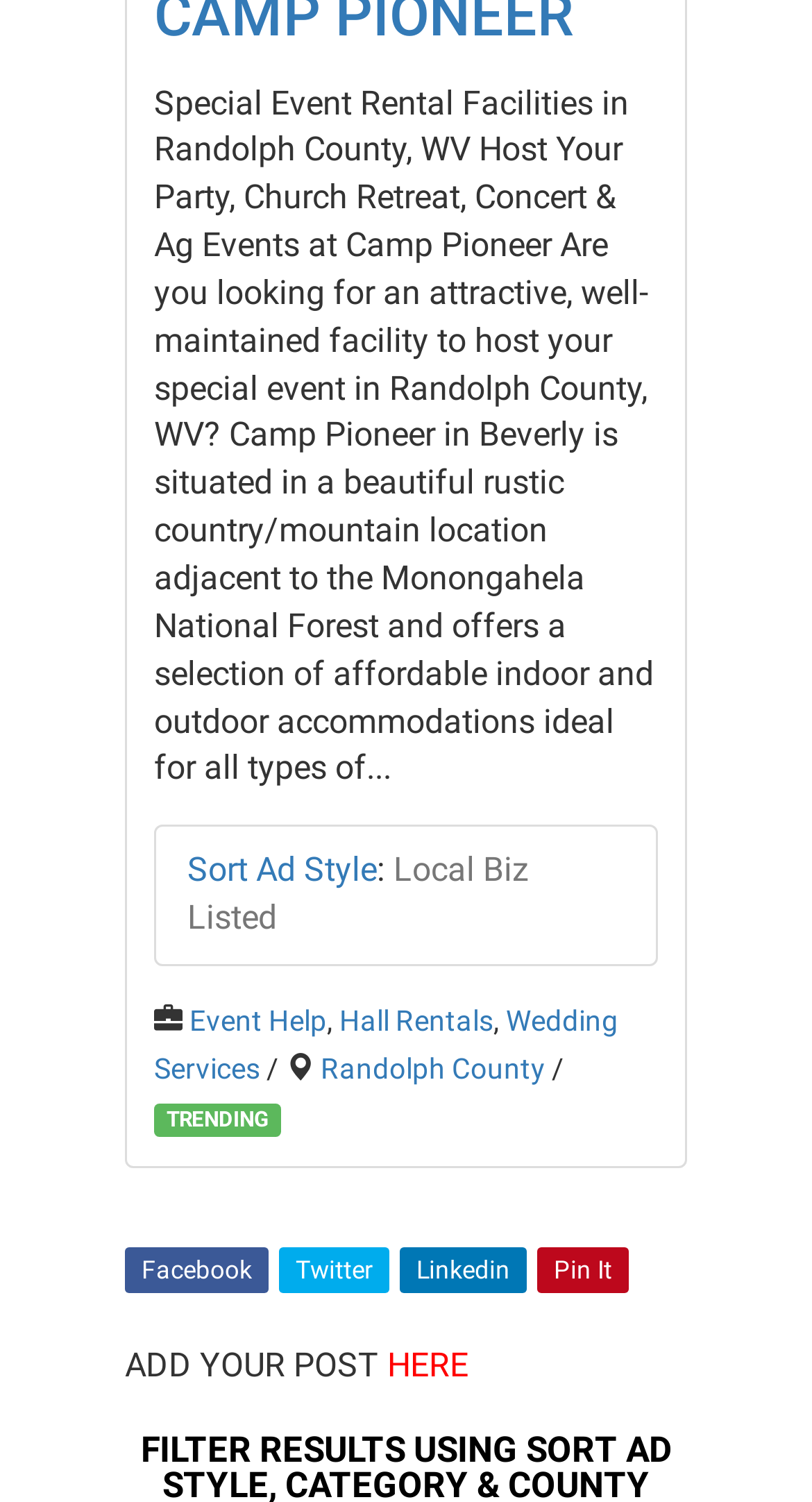Given the element description "Event Help" in the screenshot, predict the bounding box coordinates of that UI element.

[0.233, 0.668, 0.403, 0.69]